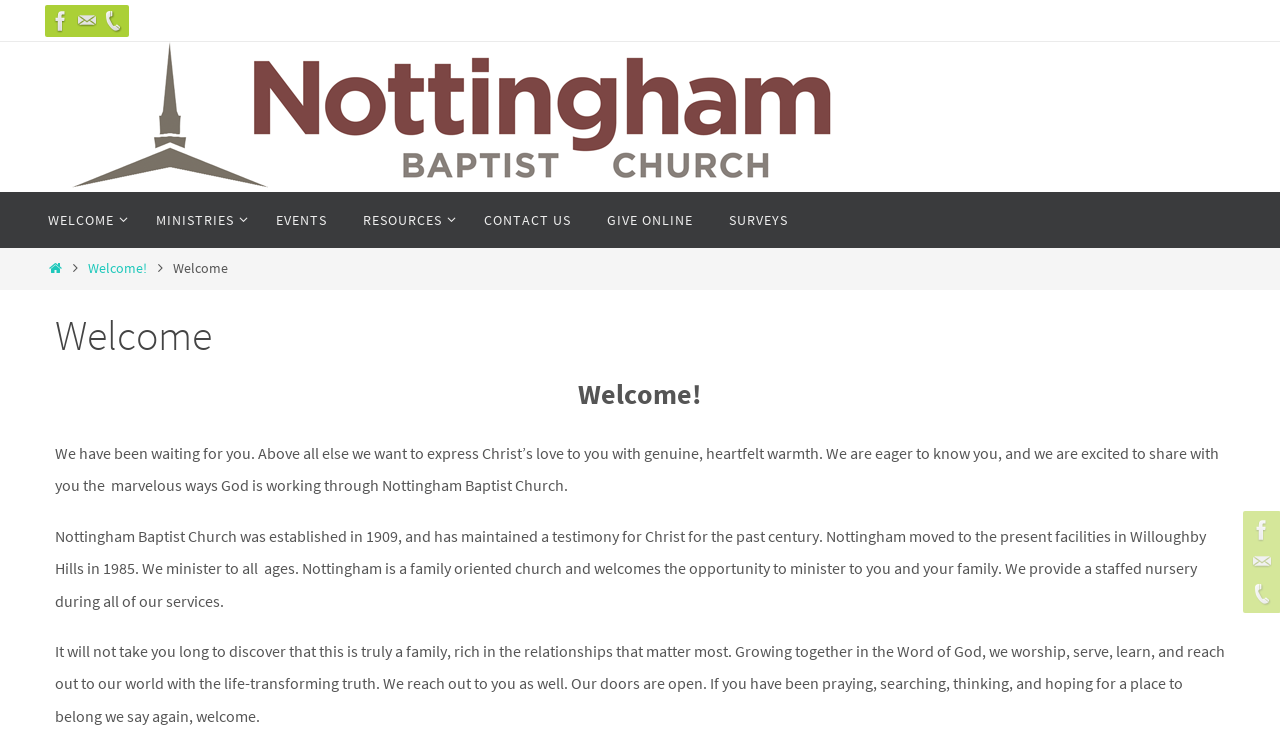Determine the bounding box coordinates (top-left x, top-left y, bottom-right x, bottom-right y) of the UI element described in the following text: title="Facebook"

[0.035, 0.007, 0.06, 0.05]